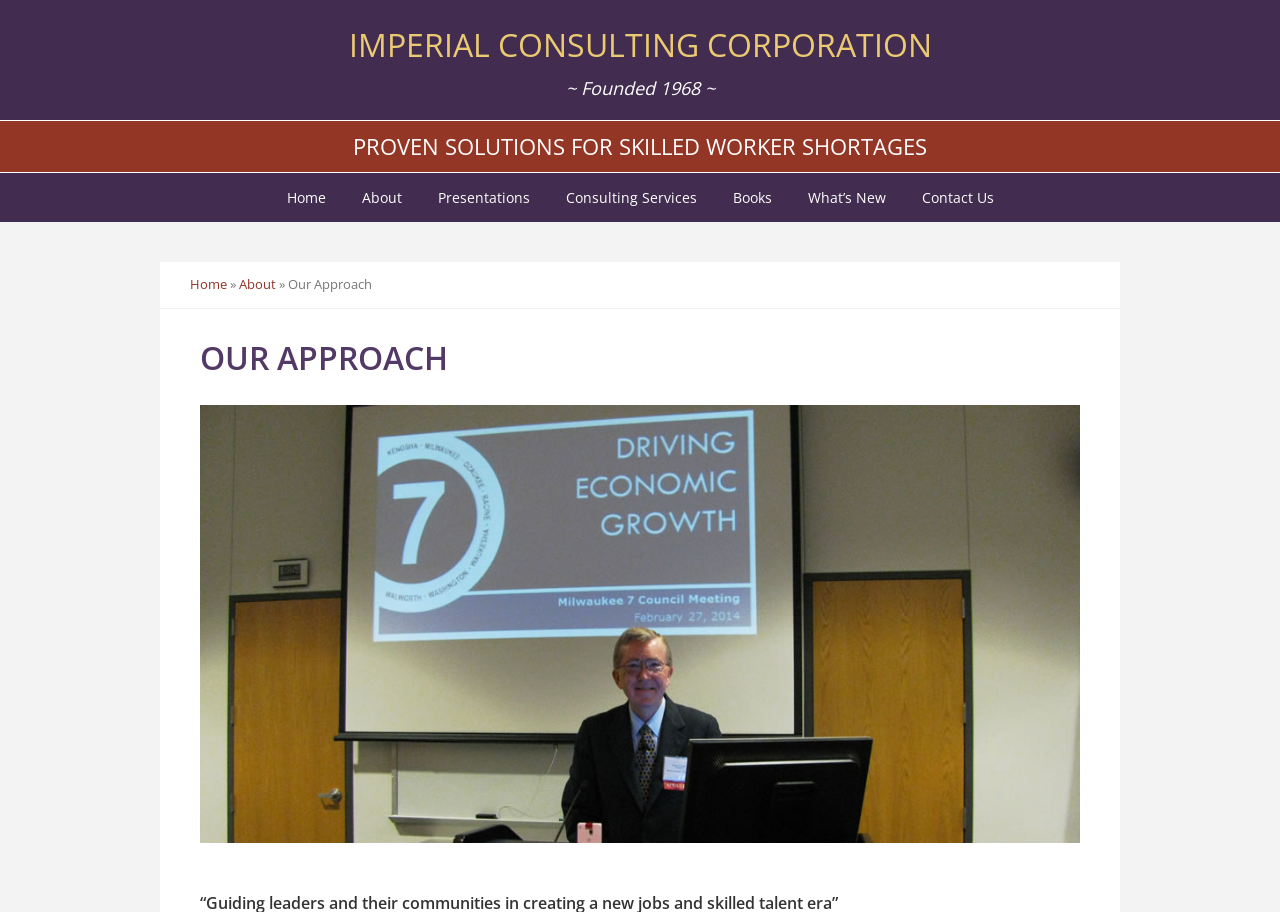Please locate the bounding box coordinates of the region I need to click to follow this instruction: "go to home page".

[0.211, 0.19, 0.267, 0.244]